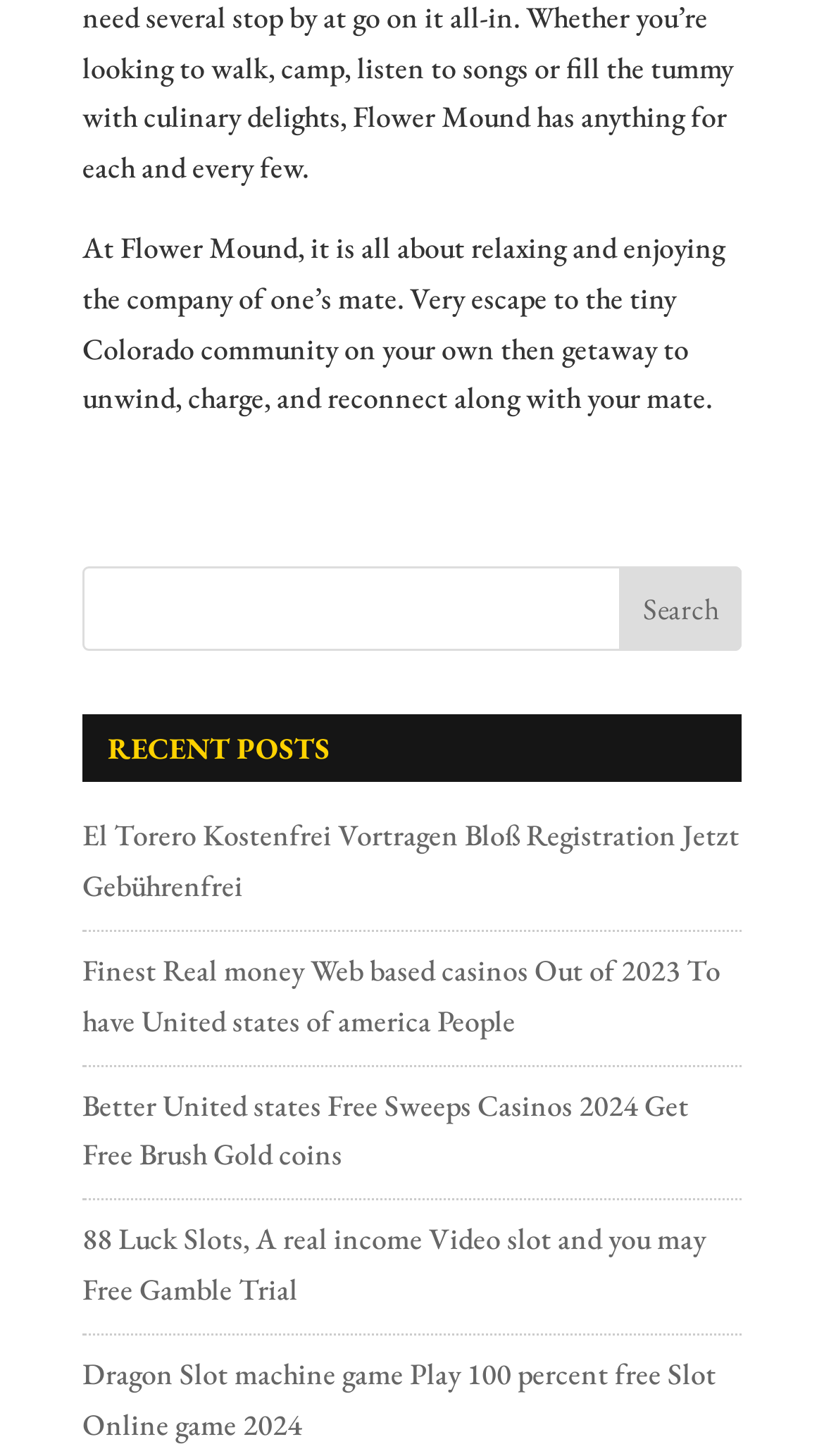Please provide a comprehensive answer to the question below using the information from the image: What is the purpose of the search bar?

The search bar is located at the top of the webpage, and it has a textbox and a 'Search' button. This suggests that users can input keywords or phrases to search for specific content on the website.